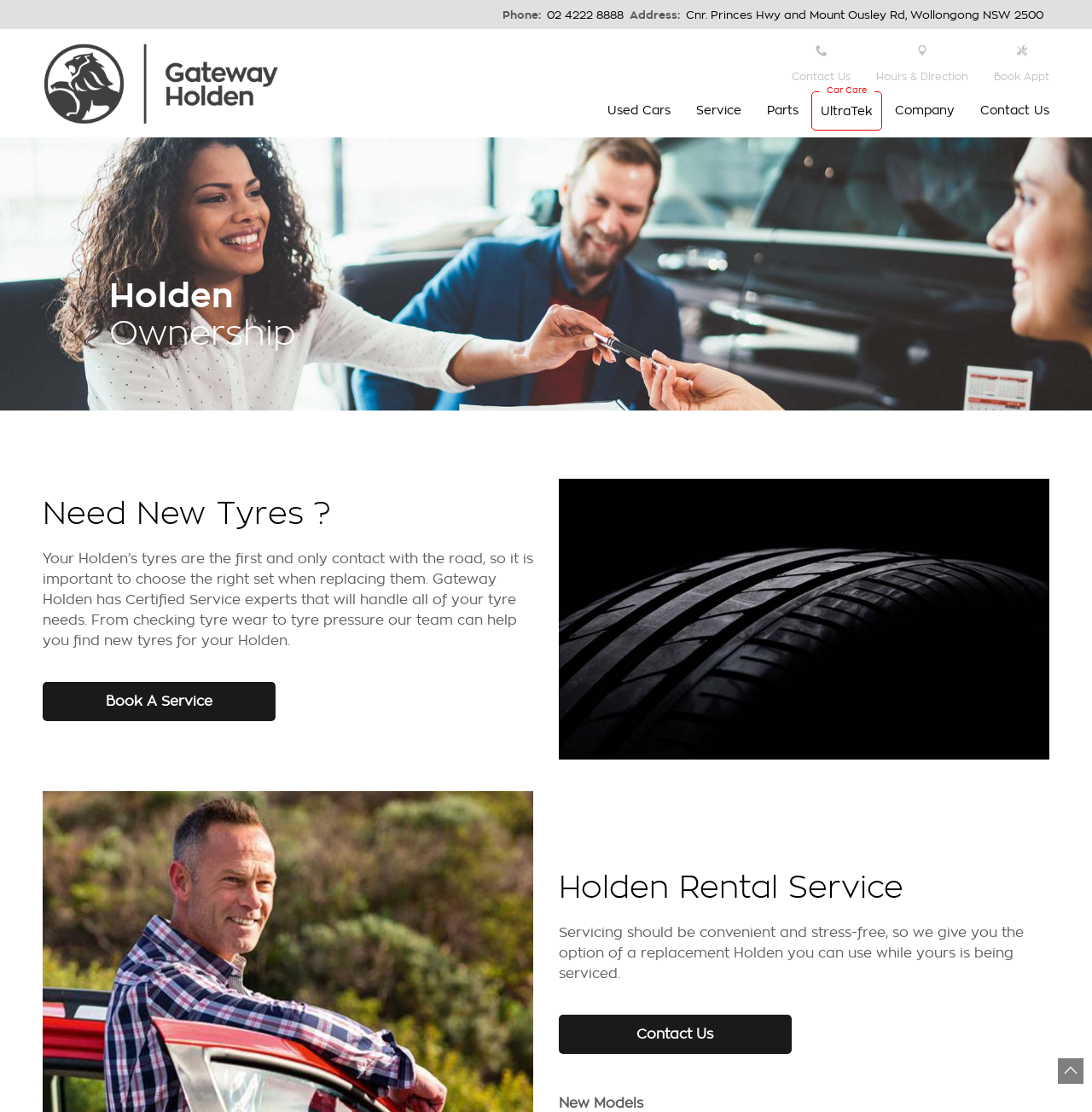Detail the features and information presented on the webpage.

The webpage appears to be the ownership section of Gateway Holden, a car dealership. At the top, there is a phone number and address listed, along with a link to the dealership's name, which is accompanied by a logo image. 

Below this, there are several links to different sections of the website, including "Contact Us", "Hours & Direction", "Book Appt", "Used Cars", "Service", "Parts", "UltraTek Car Care", "Company", and another "Contact Us" link. Each of these links has an associated icon, such as a phone, location pin, or log-book.

The main content of the page is divided into three sections. The first section has a heading "Holden Ownership" and a background image that spans the entire width of the page. 

The second section has a heading "Need New Tyres?" and a paragraph of text that explains the importance of choosing the right tyres for a Holden vehicle. There is also a link to "Book A Service" and a call-to-action to get new tyres from Gateway Holden's Certified Service experts.

The third section has a heading "Holden Rental Service" and a paragraph of text that describes the convenience of the dealership's rental service, which allows customers to use a replacement Holden while their vehicle is being serviced. There is also a link to "Contact Us" in this section.

At the very bottom of the page, there is a link to "New Models" and a "Back to top" link with an arrow-up icon.